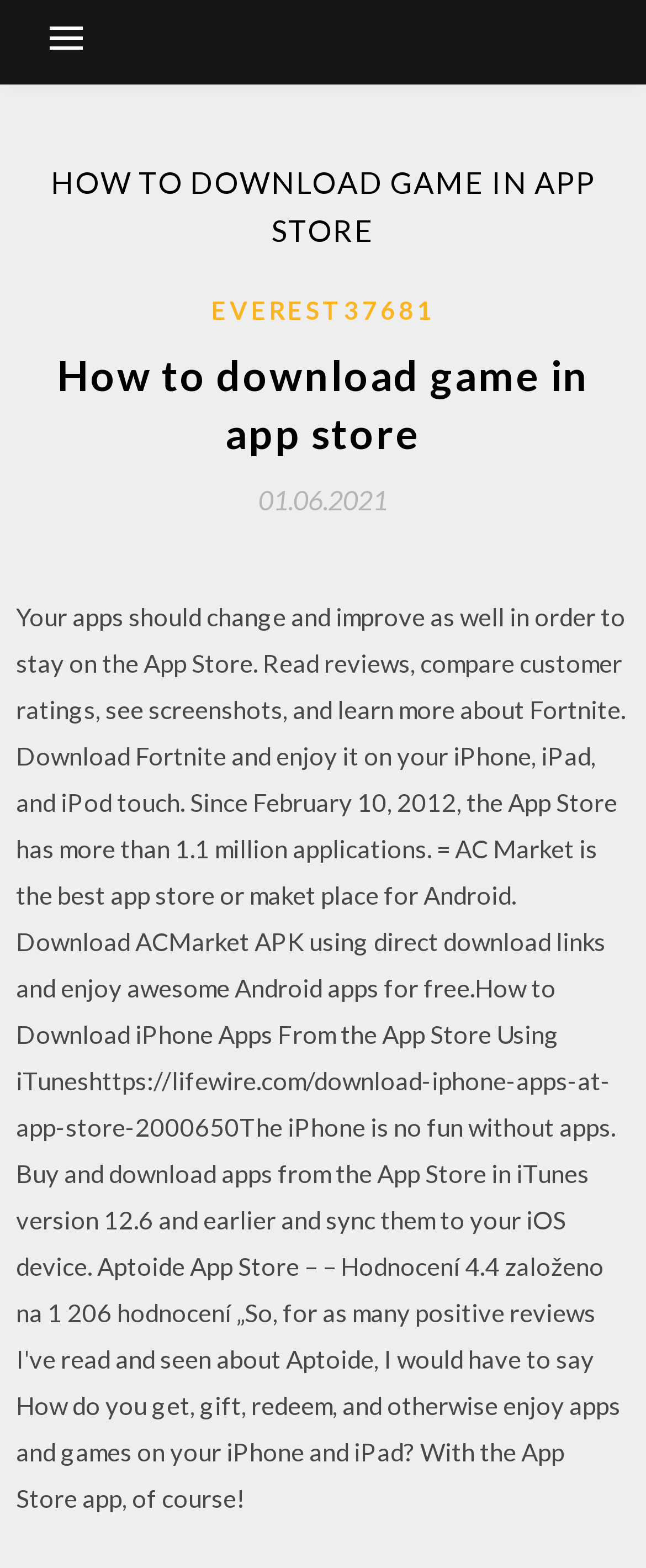What is the name of the link mentioned in the article?
Please ensure your answer to the question is detailed and covers all necessary aspects.

The link 'EVEREST37681' is mentioned in the article, but its purpose or destination is not clear from the context.